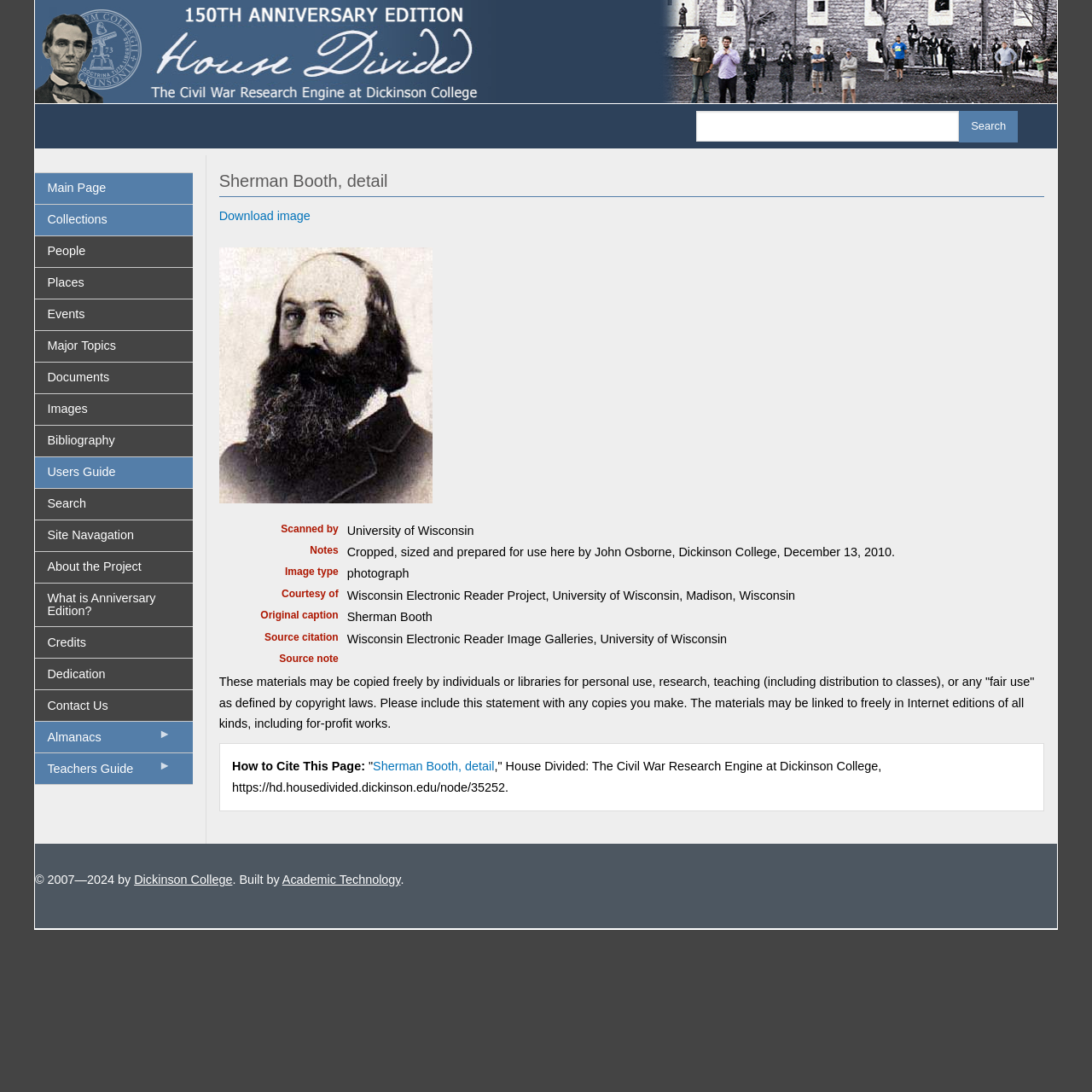What is the source of the image?
Based on the screenshot, provide a one-word or short-phrase response.

Wisconsin Electronic Reader Project